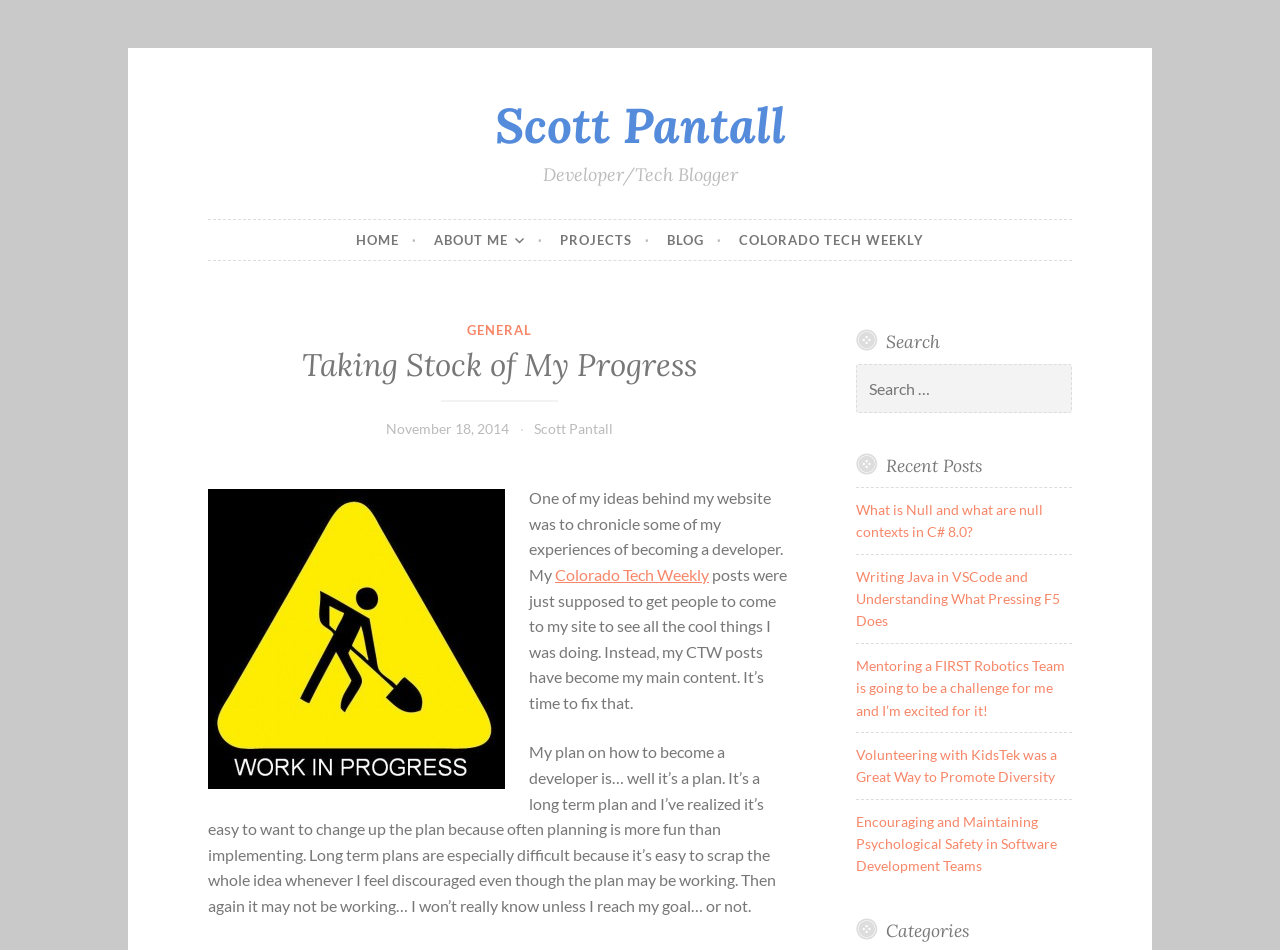Give the bounding box coordinates for this UI element: "Blog". The coordinates should be four float numbers between 0 and 1, arranged as [left, top, right, bottom].

[0.521, 0.232, 0.564, 0.274]